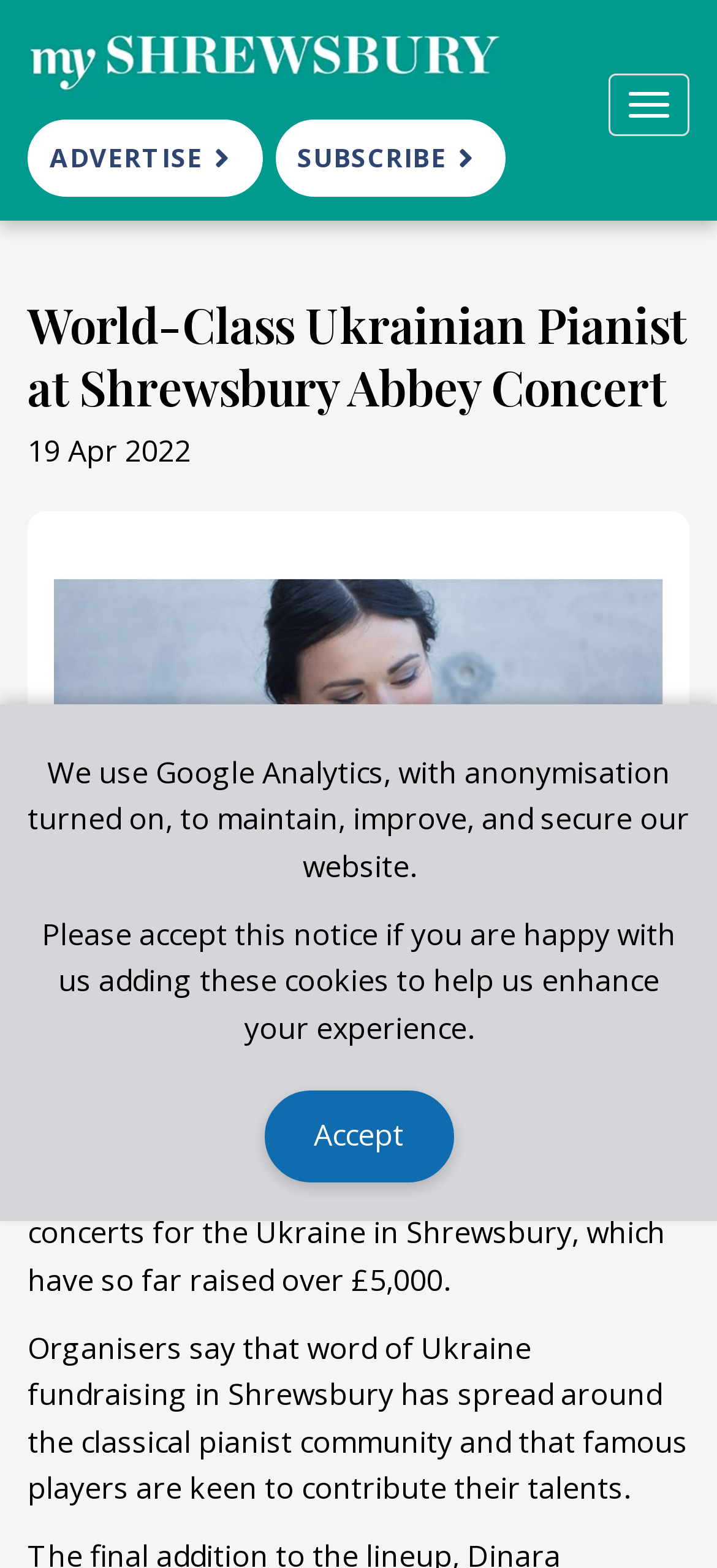What is the date of the concert?
Respond with a short answer, either a single word or a phrase, based on the image.

19 Apr 2022